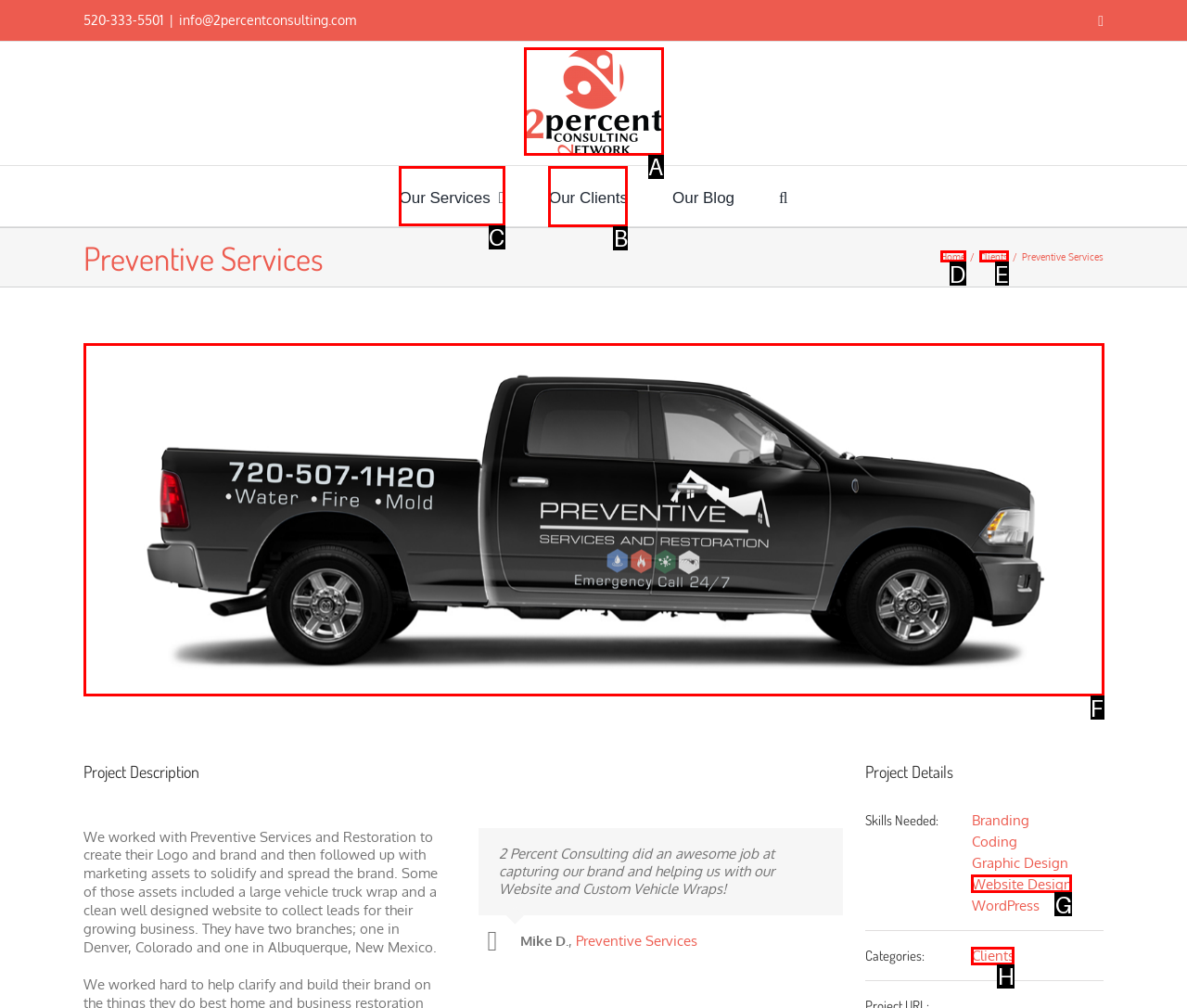Choose the HTML element that needs to be clicked for the given task: Go to the Our Services page Respond by giving the letter of the chosen option.

C